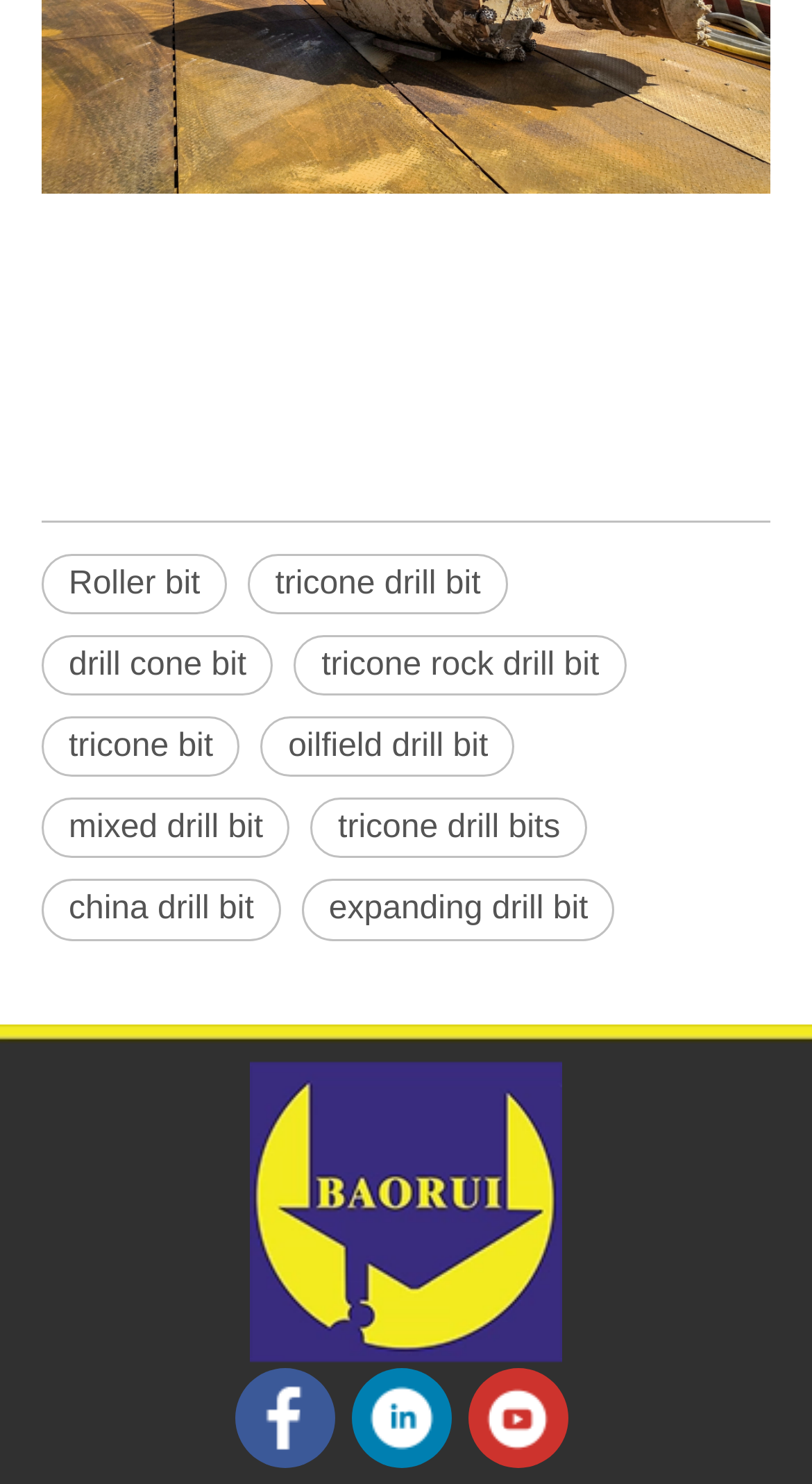Please provide a comprehensive answer to the question based on the screenshot: How many social media links are present?

There are three social media links present at the bottom of the webpage, which are Facebook, Linkedin, and Youtube, as indicated by their respective link elements and bounding box coordinates.